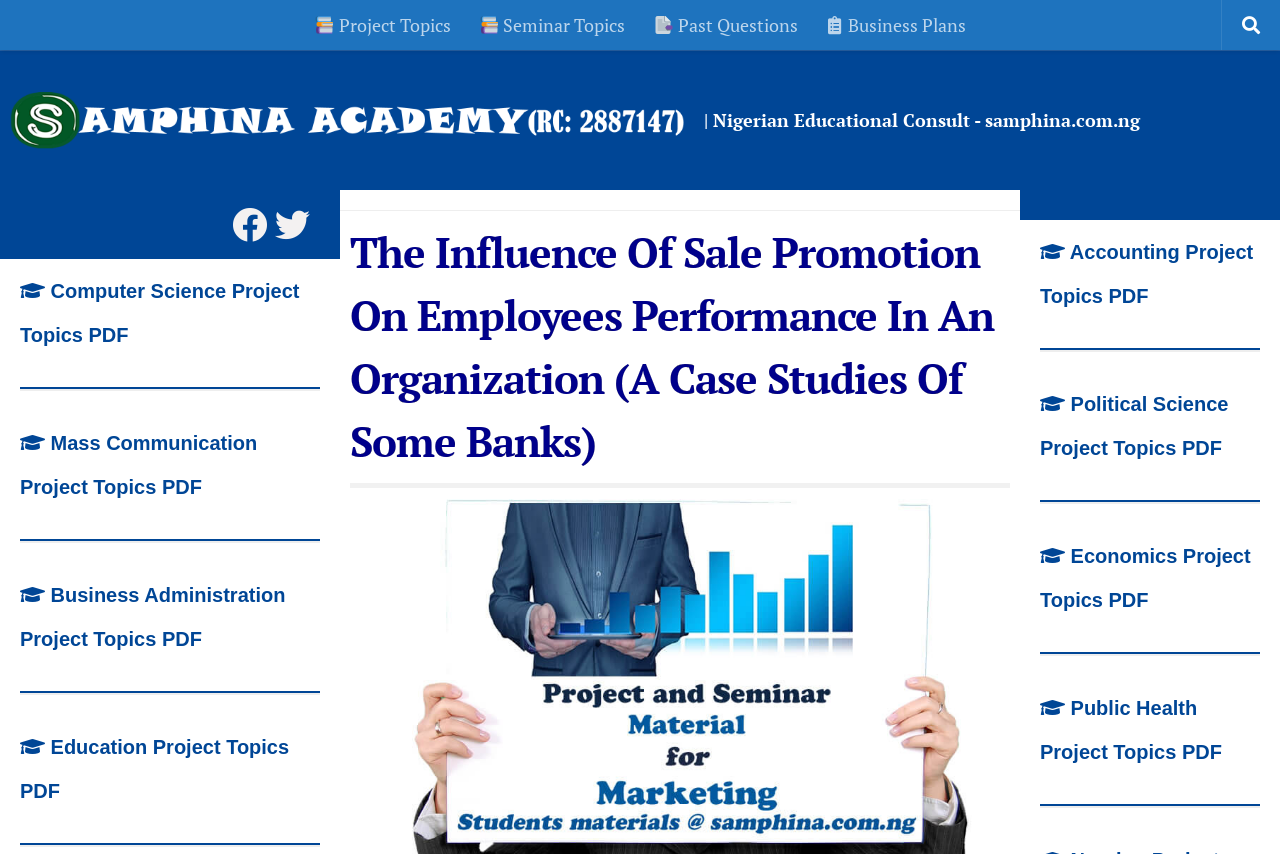Please provide the main heading of the webpage content.

The Influence Of Sale Promotion On Employees Performance In An Organization (A Case Studies Of Some Banks)